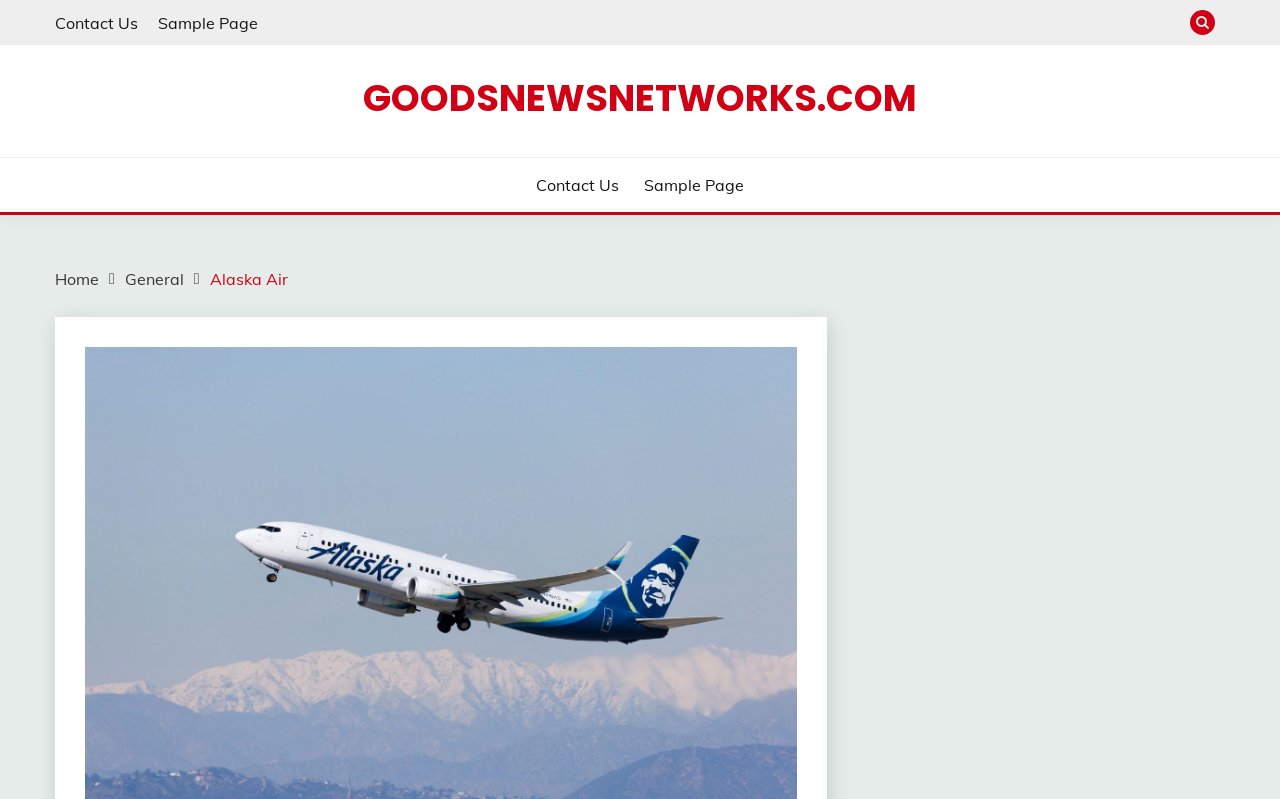What is the icon on the top right corner?
Kindly give a detailed and elaborate answer to the question.

The button with the OCR text '' is typically a search icon, and its position on the top right corner of the webpage suggests that it is a search button.